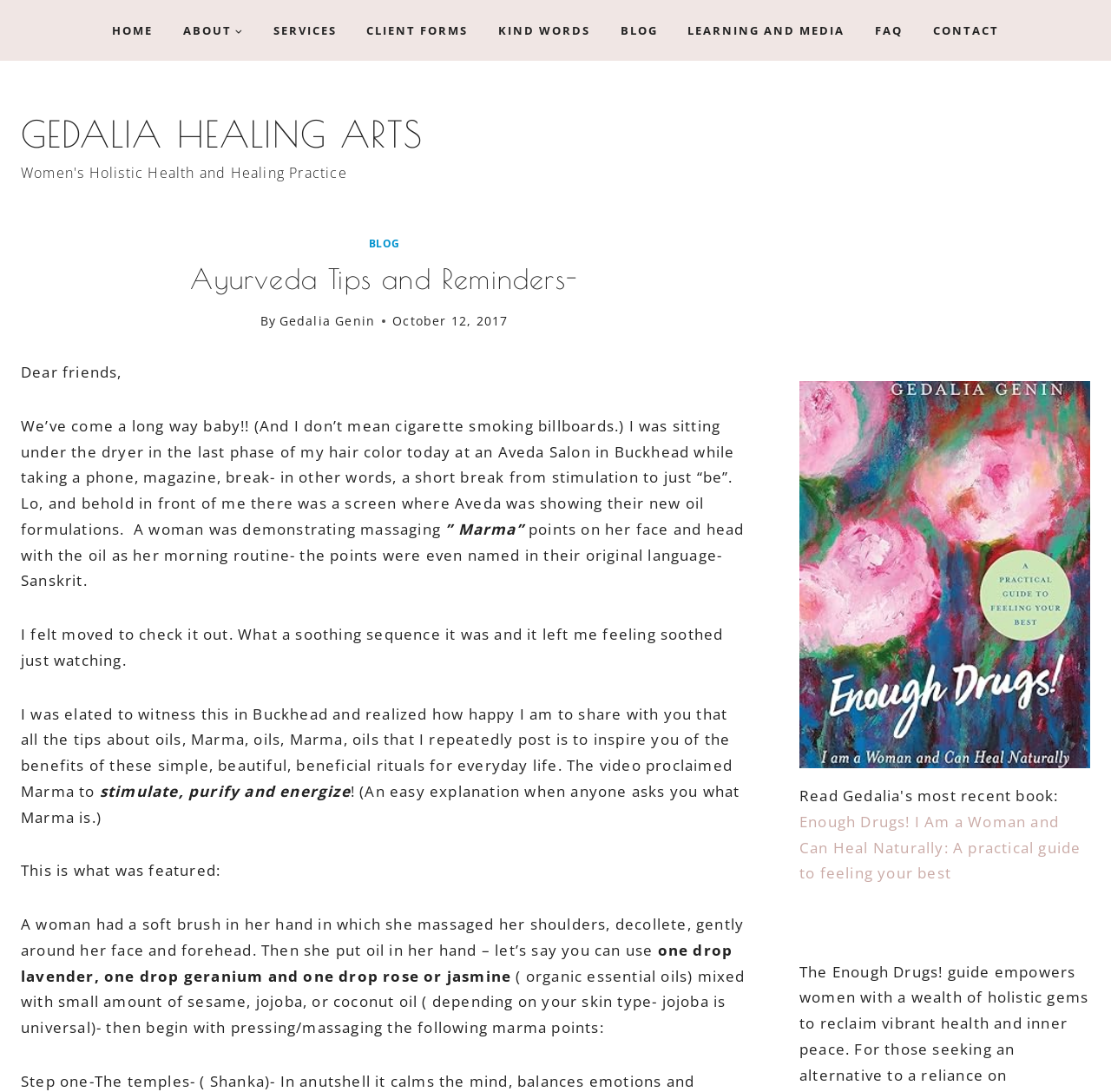Given the description "Blog", determine the bounding box of the corresponding UI element.

[0.545, 0.013, 0.605, 0.043]